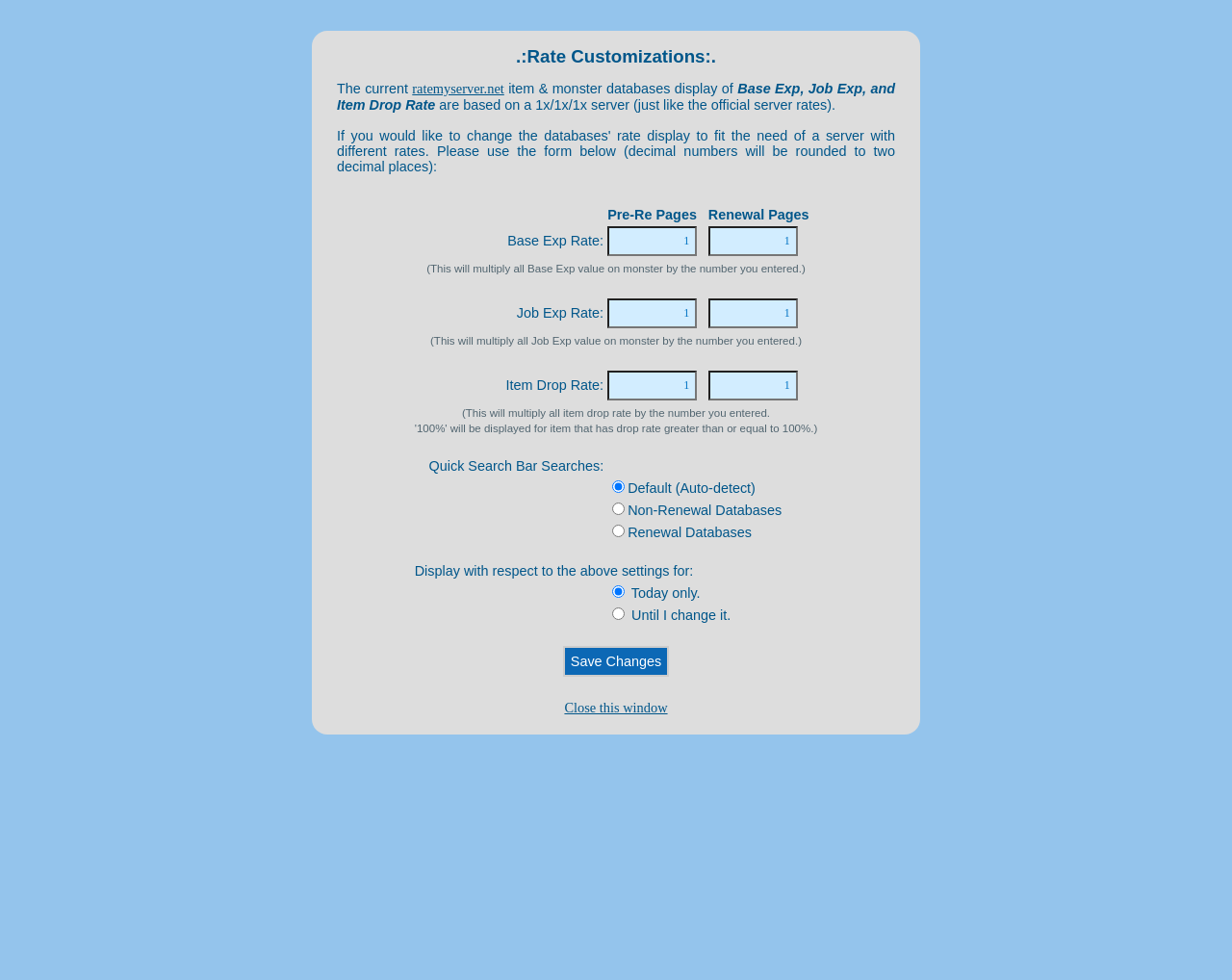Locate the bounding box coordinates of the area you need to click to fulfill this instruction: 'Enter Item Drop Rate'. The coordinates must be in the form of four float numbers ranging from 0 to 1: [left, top, right, bottom].

[0.493, 0.378, 0.566, 0.408]